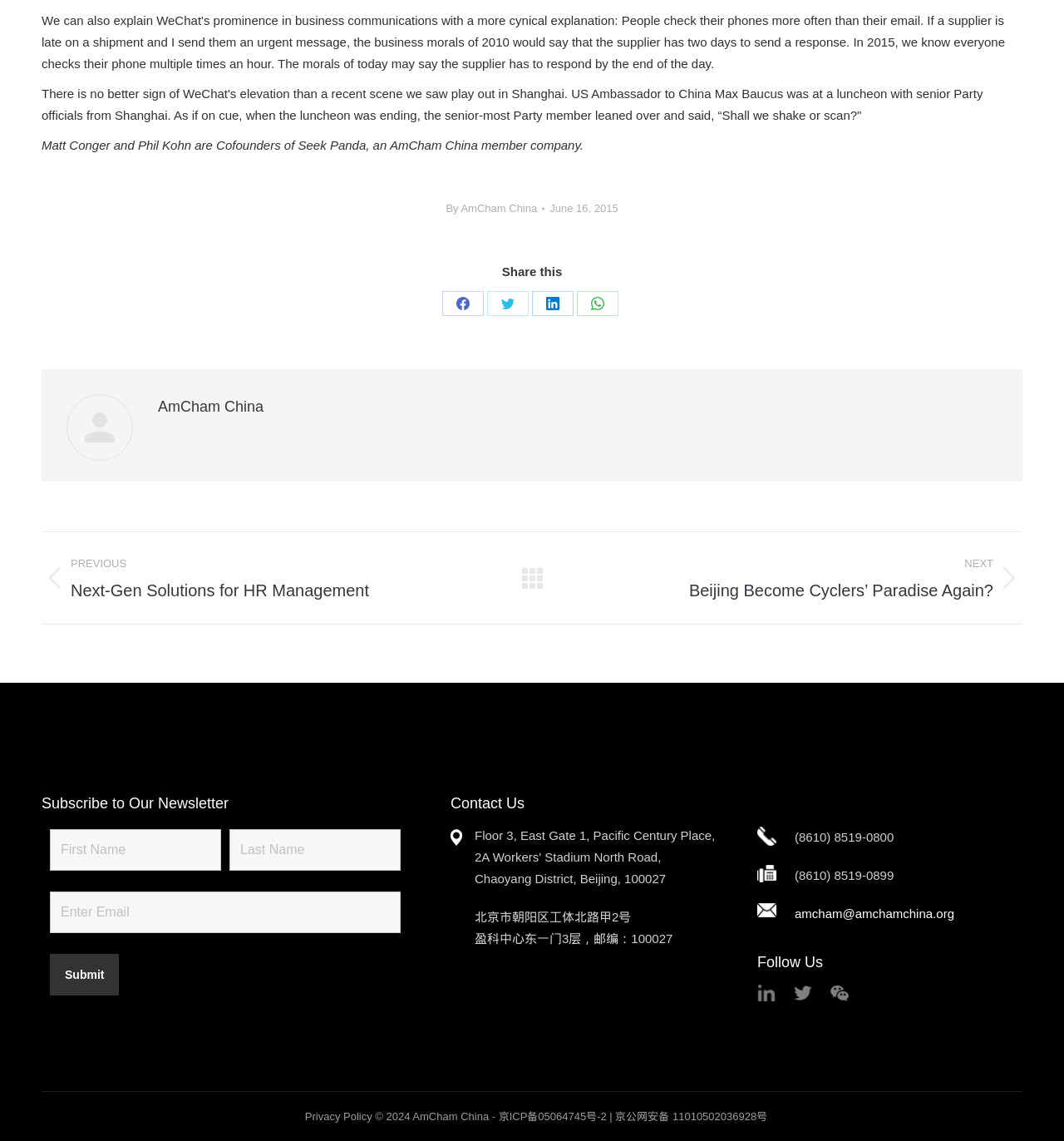Please pinpoint the bounding box coordinates for the region I should click to adhere to this instruction: "Click on the 'Contact Us' link".

[0.423, 0.697, 0.493, 0.712]